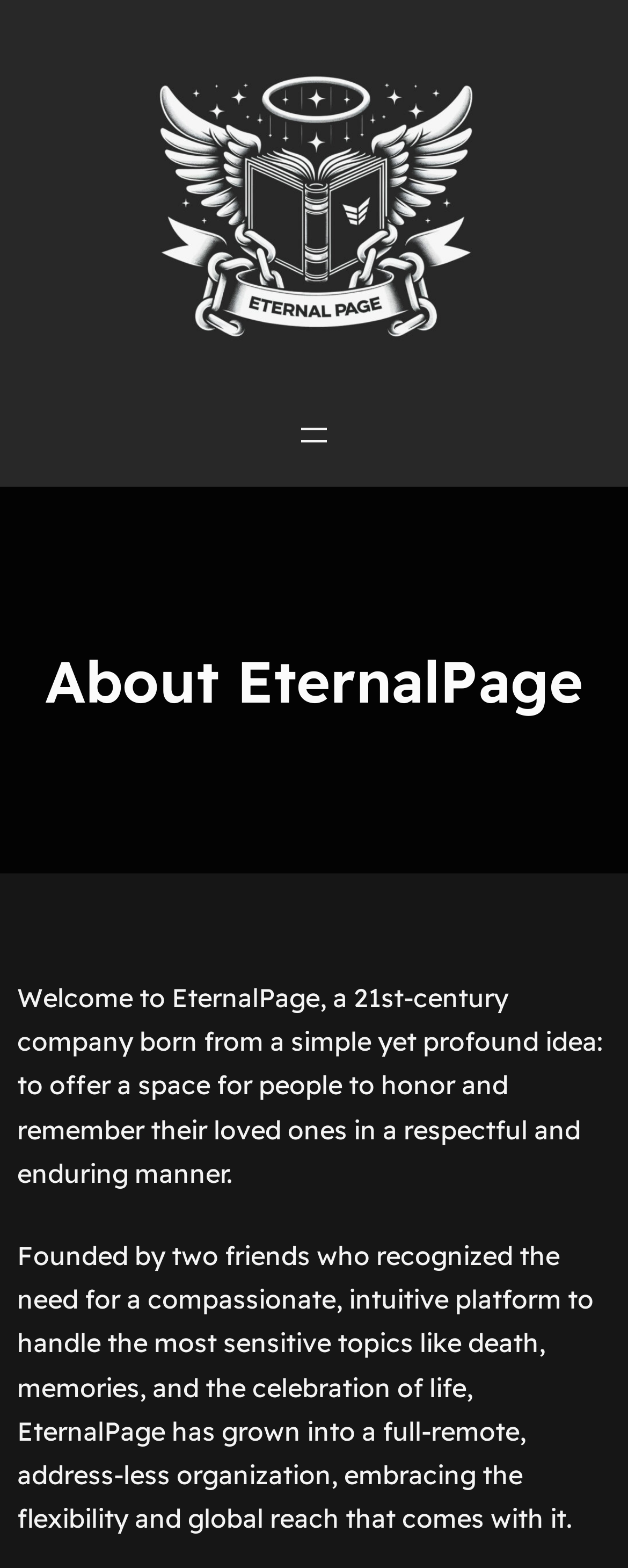Using the provided element description: "free online proxies", identify the bounding box coordinates. The coordinates should be four floats between 0 and 1 in the order [left, top, right, bottom].

None